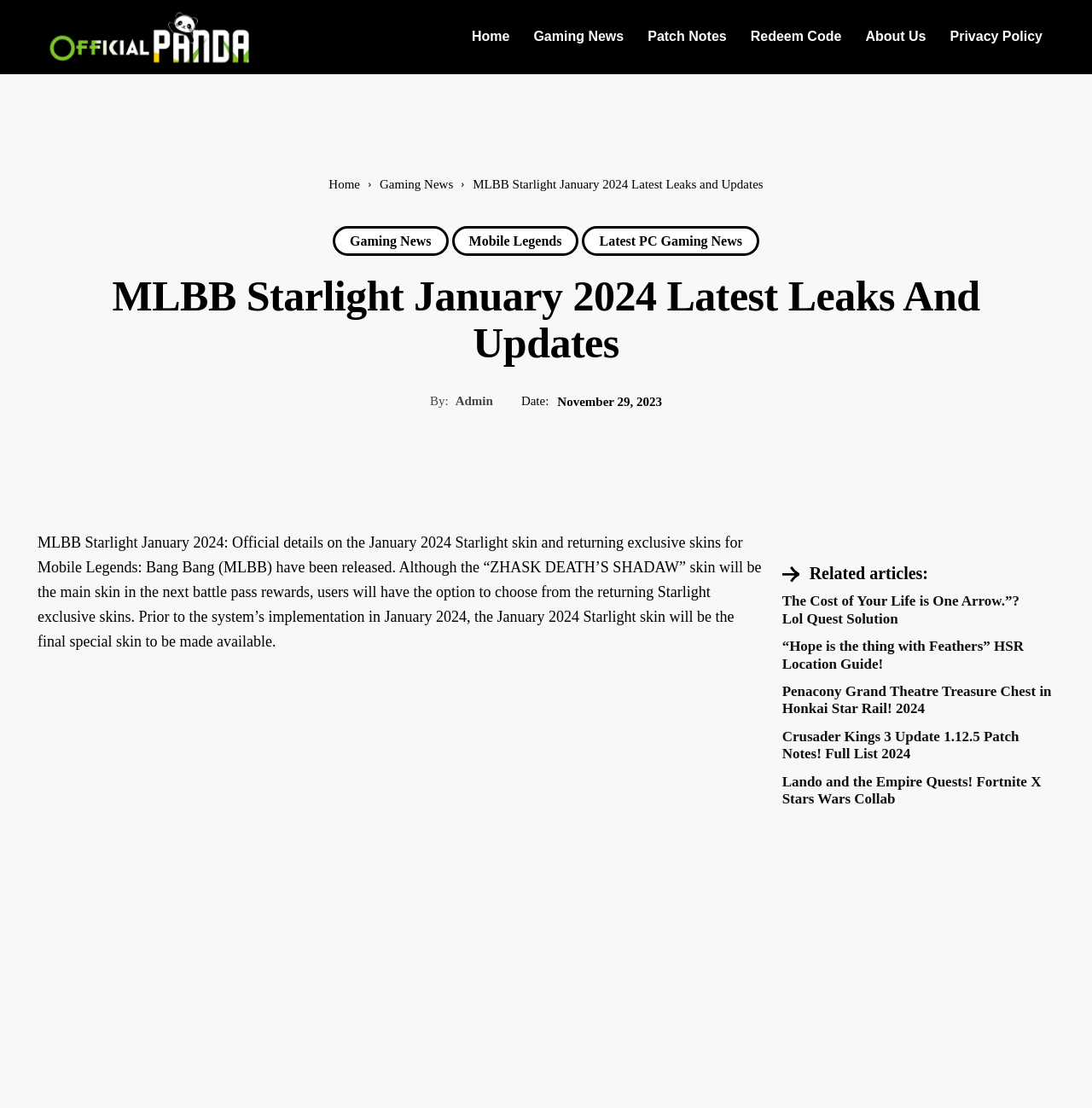Determine the bounding box coordinates of the region I should click to achieve the following instruction: "View the 'MLBB Starlight January 2024' image". Ensure the bounding box coordinates are four float numbers between 0 and 1, i.e., [left, top, right, bottom].

[0.034, 0.61, 0.7, 0.979]